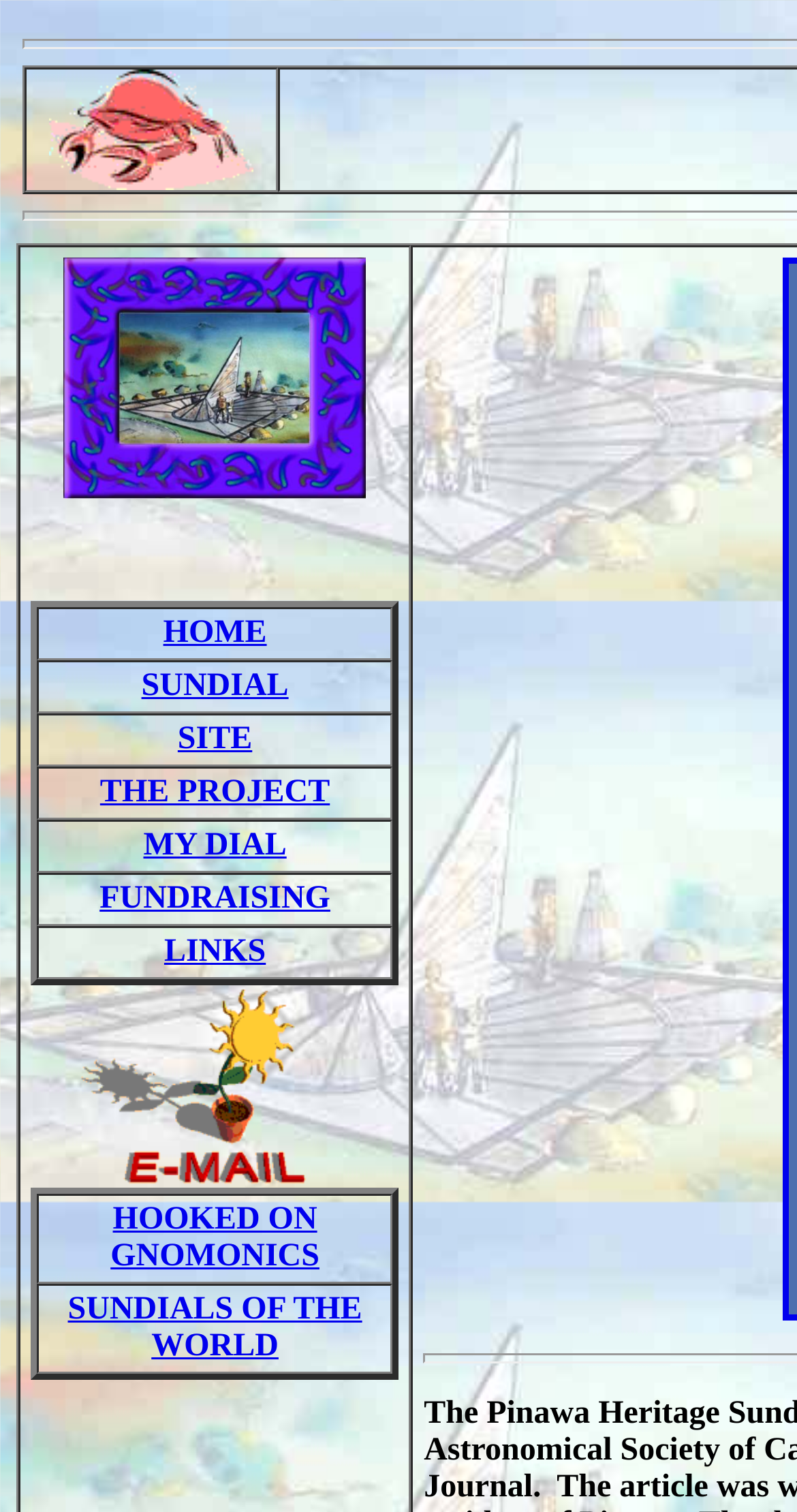Respond to the following question with a brief word or phrase:
What is the name of the sundial concept?

Pinawa Heritage Sundial